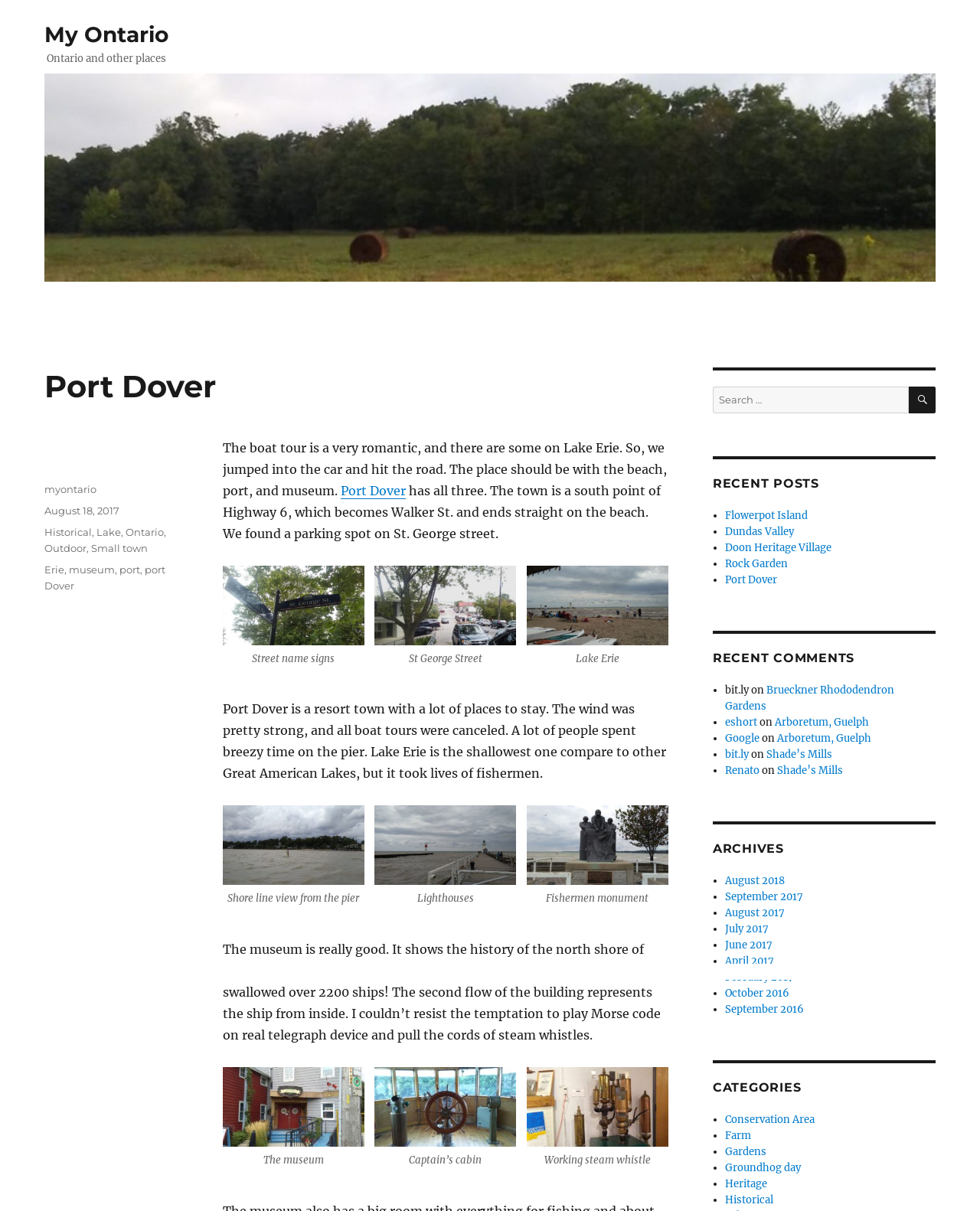What is the name of the lake mentioned in the article?
Offer a detailed and exhaustive answer to the question.

The article mentions 'Lake Erie' as the name of the lake, which is the shallowest one compared to other Great American Lakes, and it took the lives of fishermen.